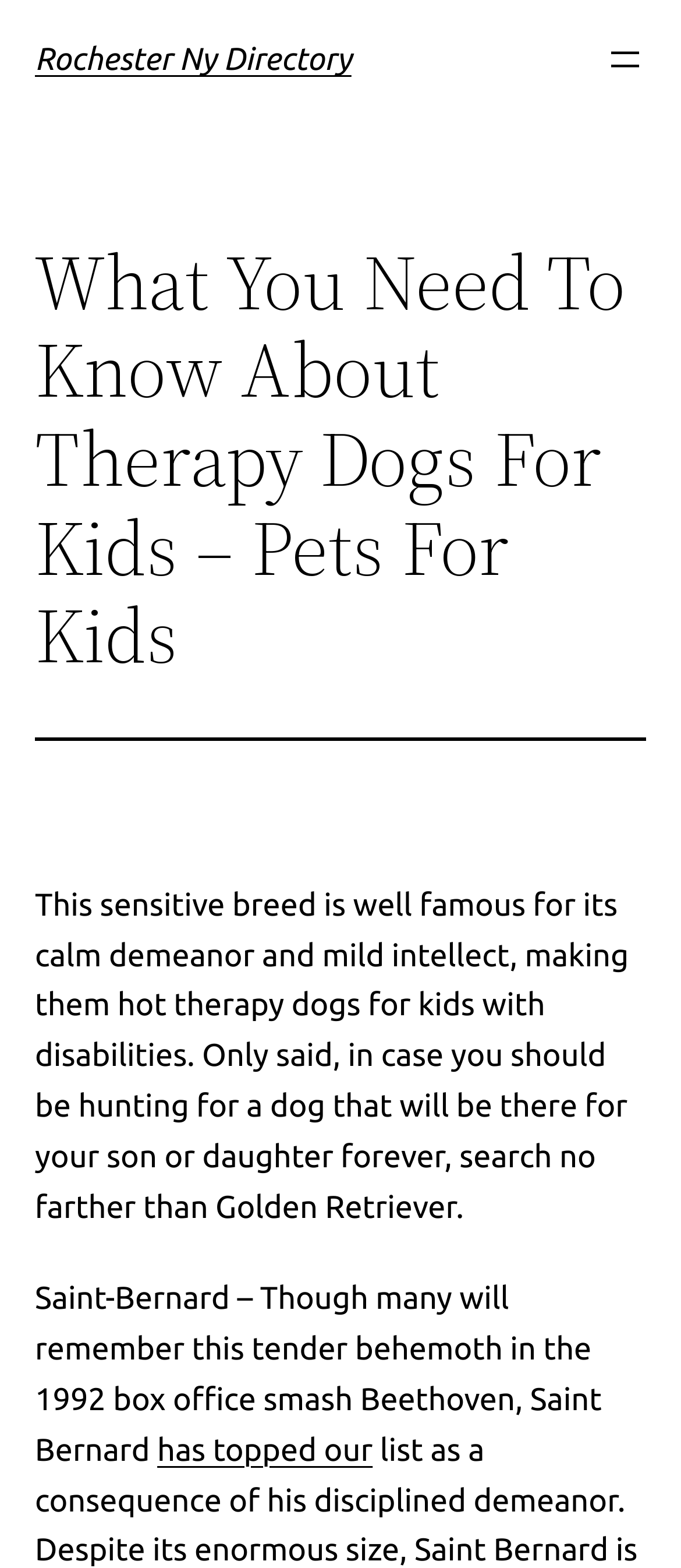Refer to the element description has topped our and identify the corresponding bounding box in the screenshot. Format the coordinates as (top-left x, top-left y, bottom-right x, bottom-right y) with values in the range of 0 to 1.

[0.231, 0.914, 0.547, 0.936]